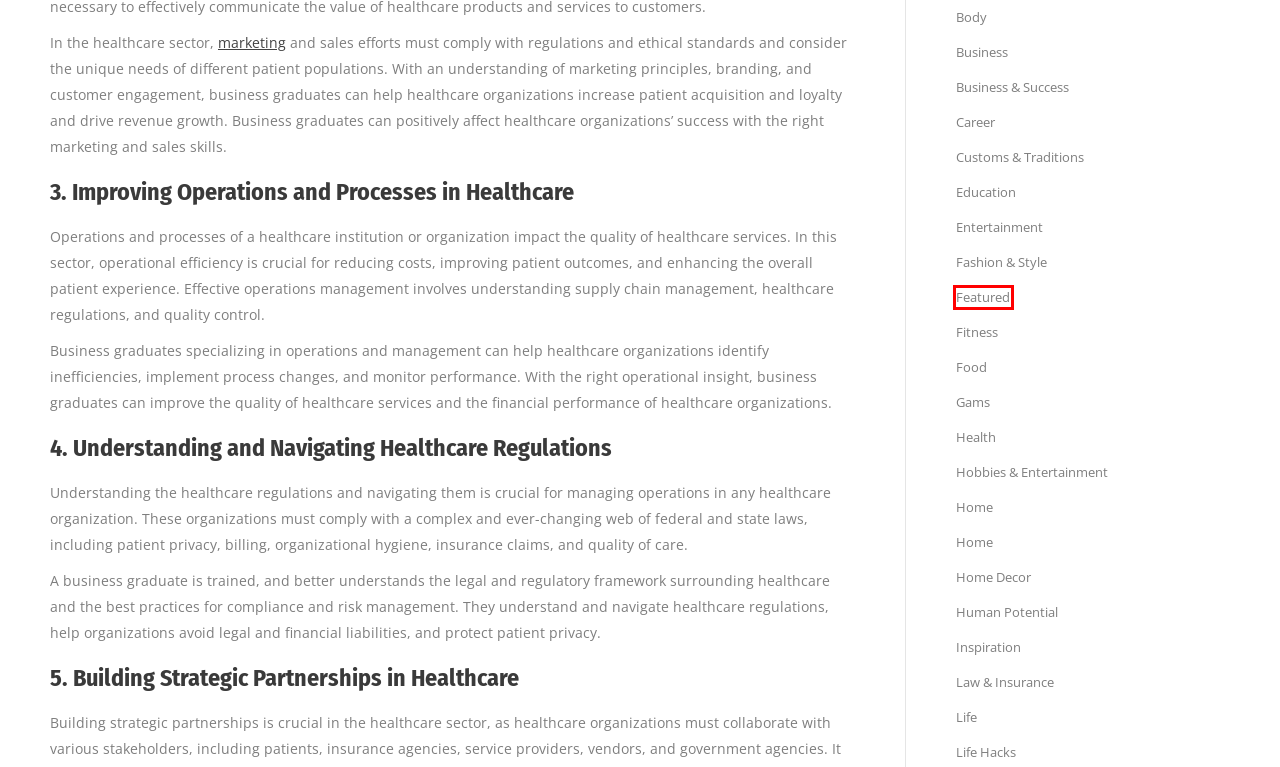You are looking at a webpage screenshot with a red bounding box around an element. Pick the description that best matches the new webpage after interacting with the element in the red bounding box. The possible descriptions are:
A. Featured - Amolife.com
B. Life Hacks - Amolife.com
C. Home Decor - Amolife.com
D. Hobbies & Entertainment - Amolife.com
E. Career - Amolife.com
F. Food - Amolife.com
G. Customs & Traditions - Amolife.com
H. Business - Amolife.com

A